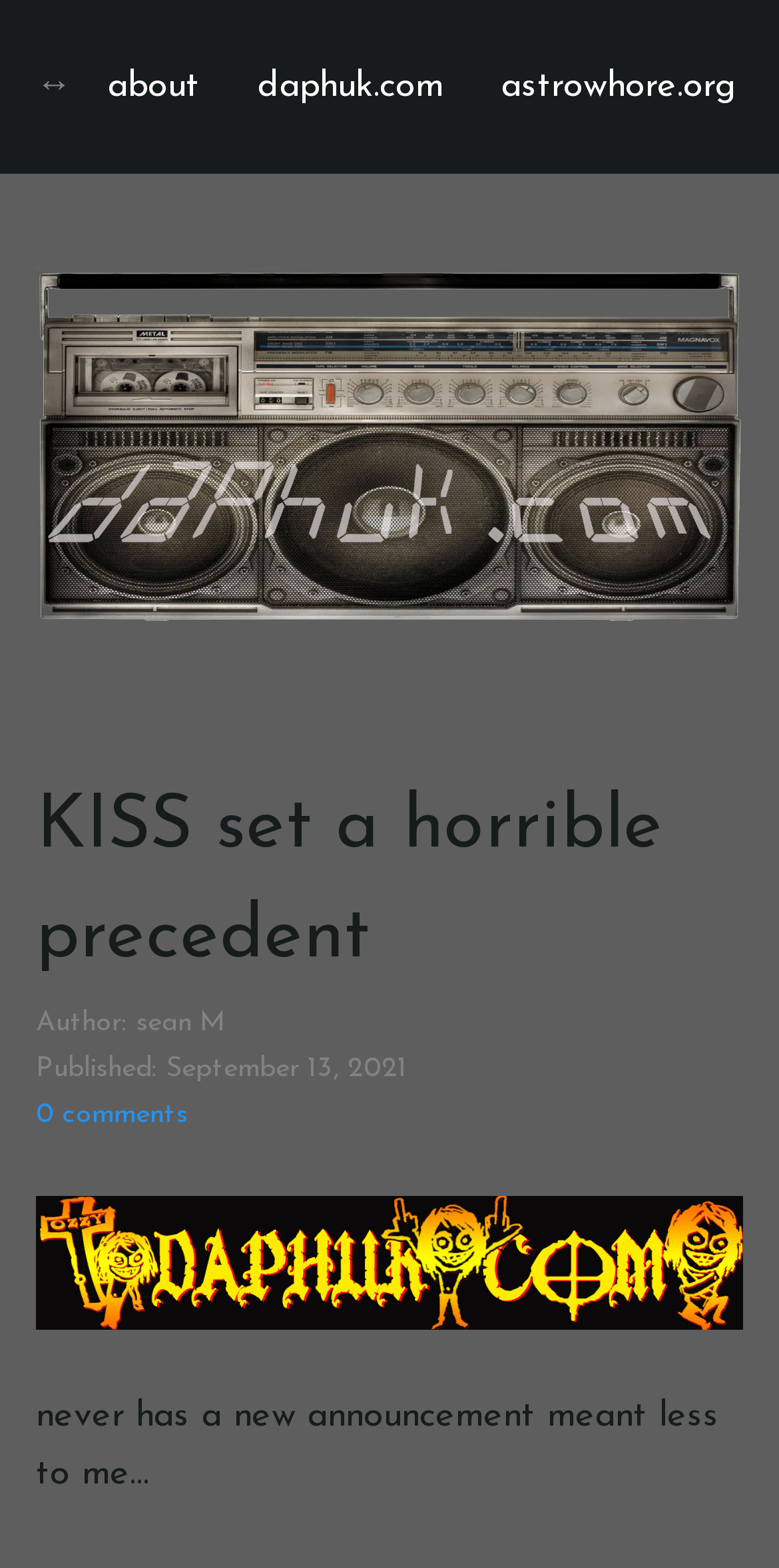By analyzing the image, answer the following question with a detailed response: What is the author's name?

I found the author's name by looking at the 'Author:' label and the corresponding text next to it, which is 'sean M'.